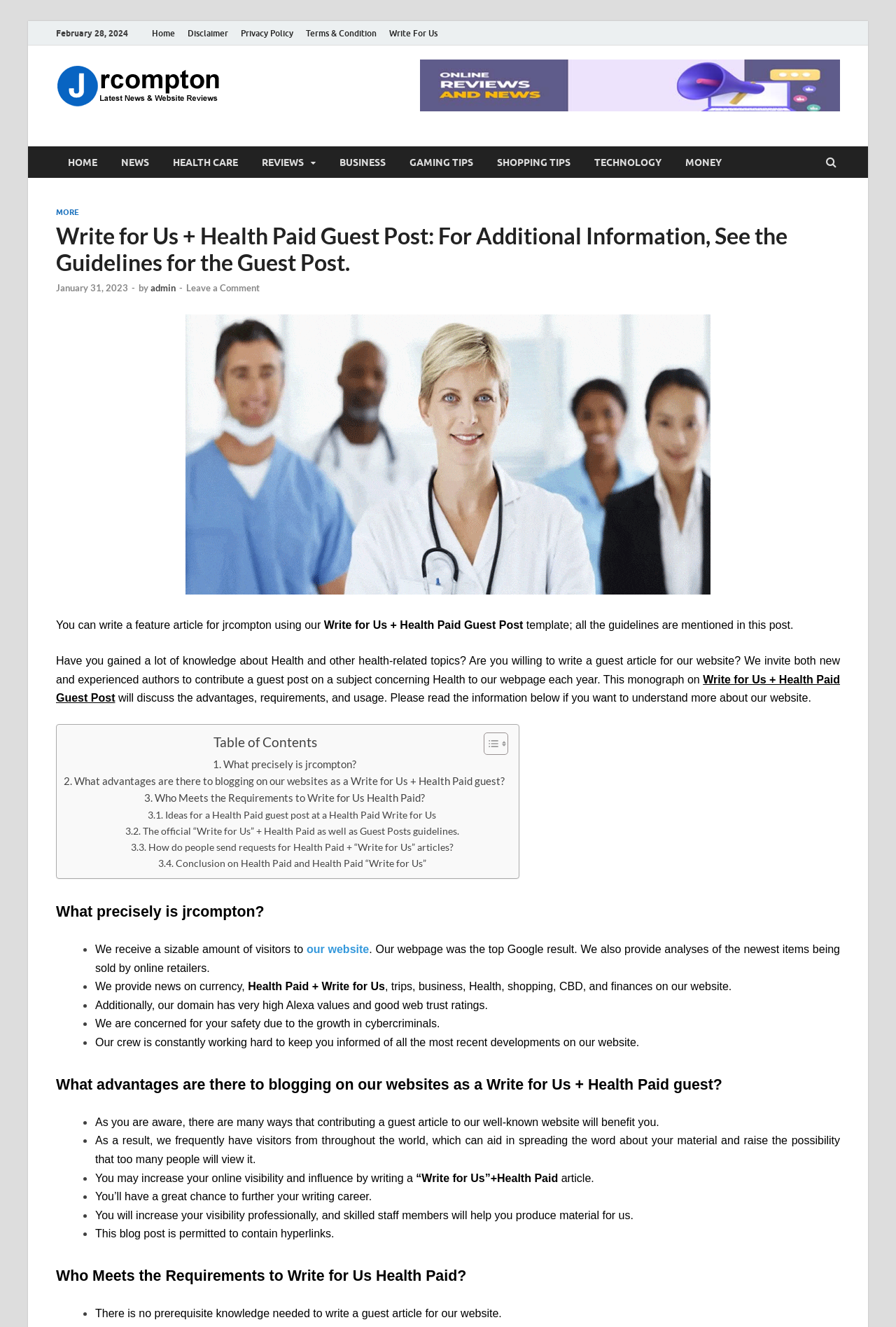Describe every aspect of the webpage comprehensively.

This webpage is about writing a feature article for Jrcompton using their "Write for Us + Health Paid Guest Post" template. The page has a header section with a logo, navigation links, and a banner. Below the header, there is a section with a heading that summarizes the content of the page. 

On the top left, there is a date "February 28, 2024" and a series of links to other pages, including "Home", "Disclaimer", "Privacy Policy", "Terms & Condition", and "Write For Us". On the top right, there is a logo and a link to the Jrcompton website. 

Below the header, there is a section with a heading "Write for Us + Health Paid Guest Post: For Additional Information, See the Guidelines for the Guest Post." This section has a series of links, including "MORE", and a paragraph of text that explains the purpose of the page. 

The main content of the page is divided into sections, each with a heading and a series of bullet points or paragraphs of text. The sections include "What precisely is jrcompton?", "What advantages are there to blogging on our websites as a Write for Us + Health Paid guest?", "Who Meets the Requirements to Write for Us Health Paid?", "Ideas for a Health Paid guest post at a Health Paid Write for Us", "The official “Write for Us” + Health Paid as well as Guest Posts guidelines", "How do people send requests for Health Paid + “Write for Us” articles?", and "Conclusion on Health Paid and Health Paid “Write for Us”". 

Each section provides detailed information about the topic, including the benefits of writing for Jrcompton, the requirements for writing a guest post, and the guidelines for submitting an article. The page also includes a table of contents that allows users to navigate to specific sections of the page.